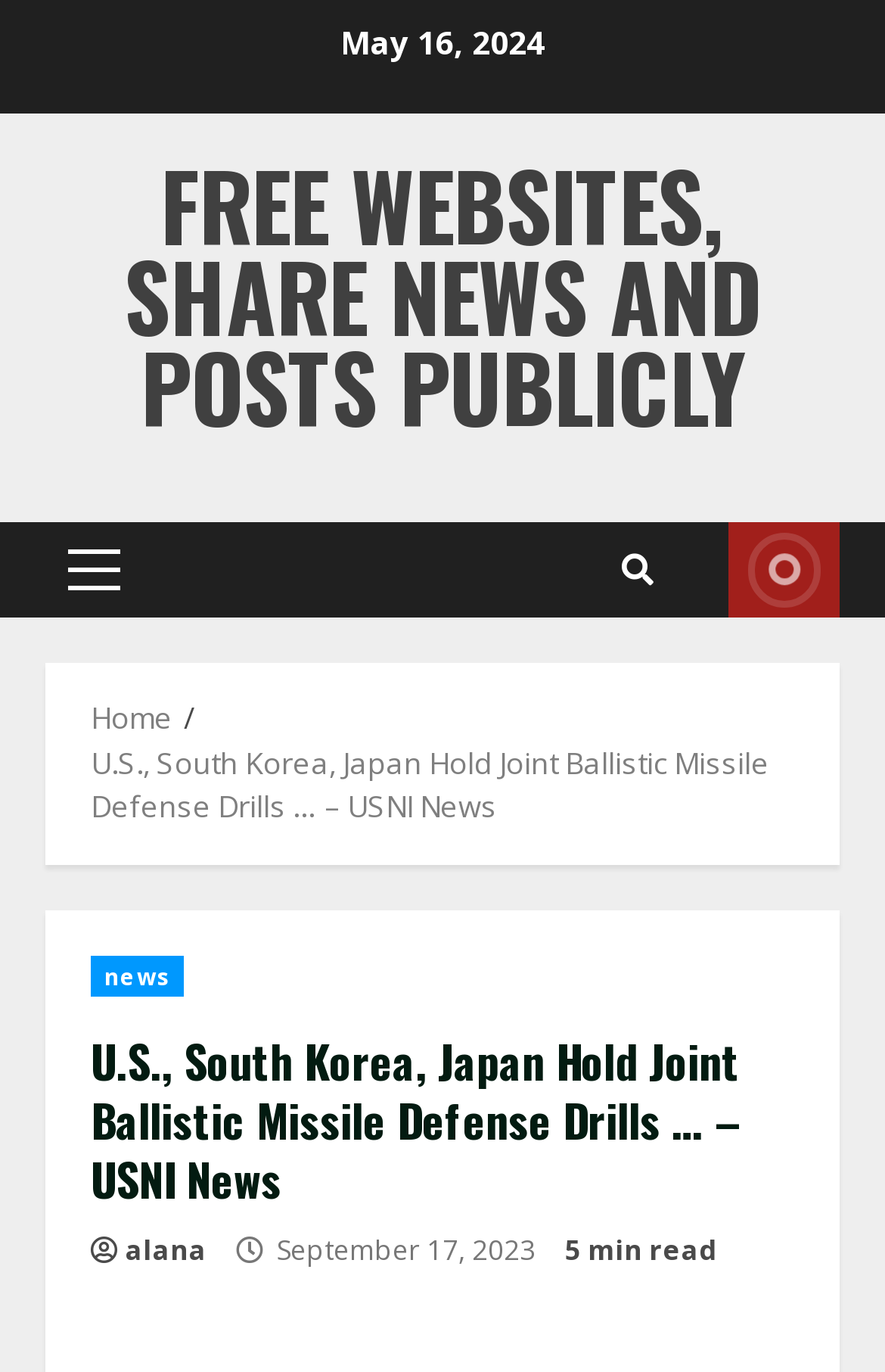Identify the bounding box coordinates for the region of the element that should be clicked to carry out the instruction: "View the 'news' section". The bounding box coordinates should be four float numbers between 0 and 1, i.e., [left, top, right, bottom].

[0.103, 0.696, 0.209, 0.726]